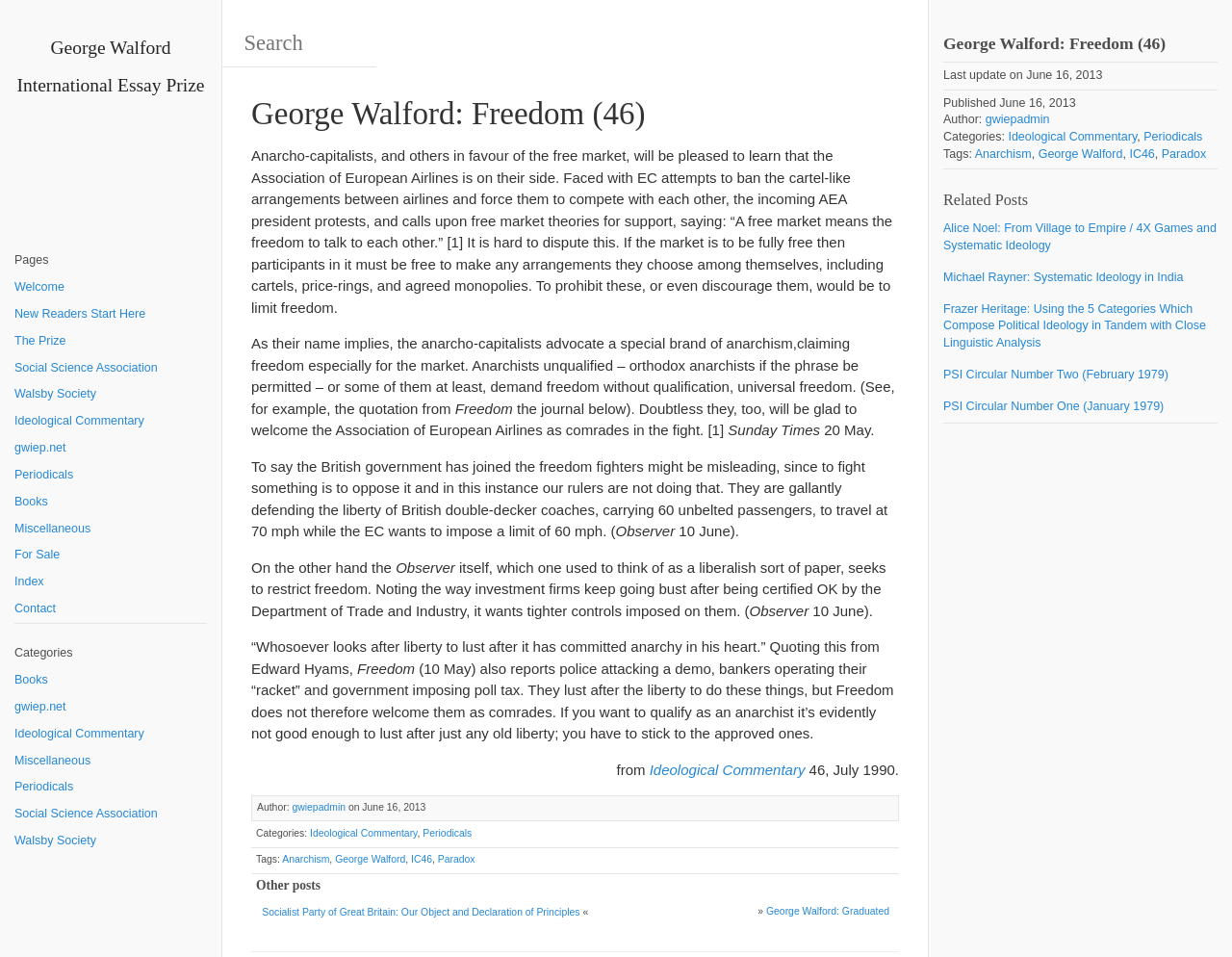Generate a thorough caption that explains the contents of the webpage.

This webpage is about George Walford's essay "Freedom (46)" and appears to be a blog post or article. At the top, there is a heading "George Walford International Essay Prize" with a link to it. Below that, there is a search box. On the left side, there is a menu with links to various categories, including "Welcome", "The Prize", "Social Science Association", and others.

The main content of the page is an article with several paragraphs of text. The article discusses the concept of freedom, citing examples from the Association of European Airlines and the British government. It also quotes from a journal and mentions anarchism and libertarianism.

Below the article, there is a footer section with information about the author, categories, and tags. The author is listed as "gwiepadmin" and the categories include "Ideological Commentary" and "Periodicals". The tags include "Anarchism", "George Walford", and "IC46".

On the right side of the page, there is a complementary section with a heading "George Walford: Freedom (46)" and information about the last update and publication date. There are also links to the author and categories.

There are several horizontal separators throughout the page, dividing the different sections. Overall, the page has a simple and organized layout, with a focus on presenting the article and related information.